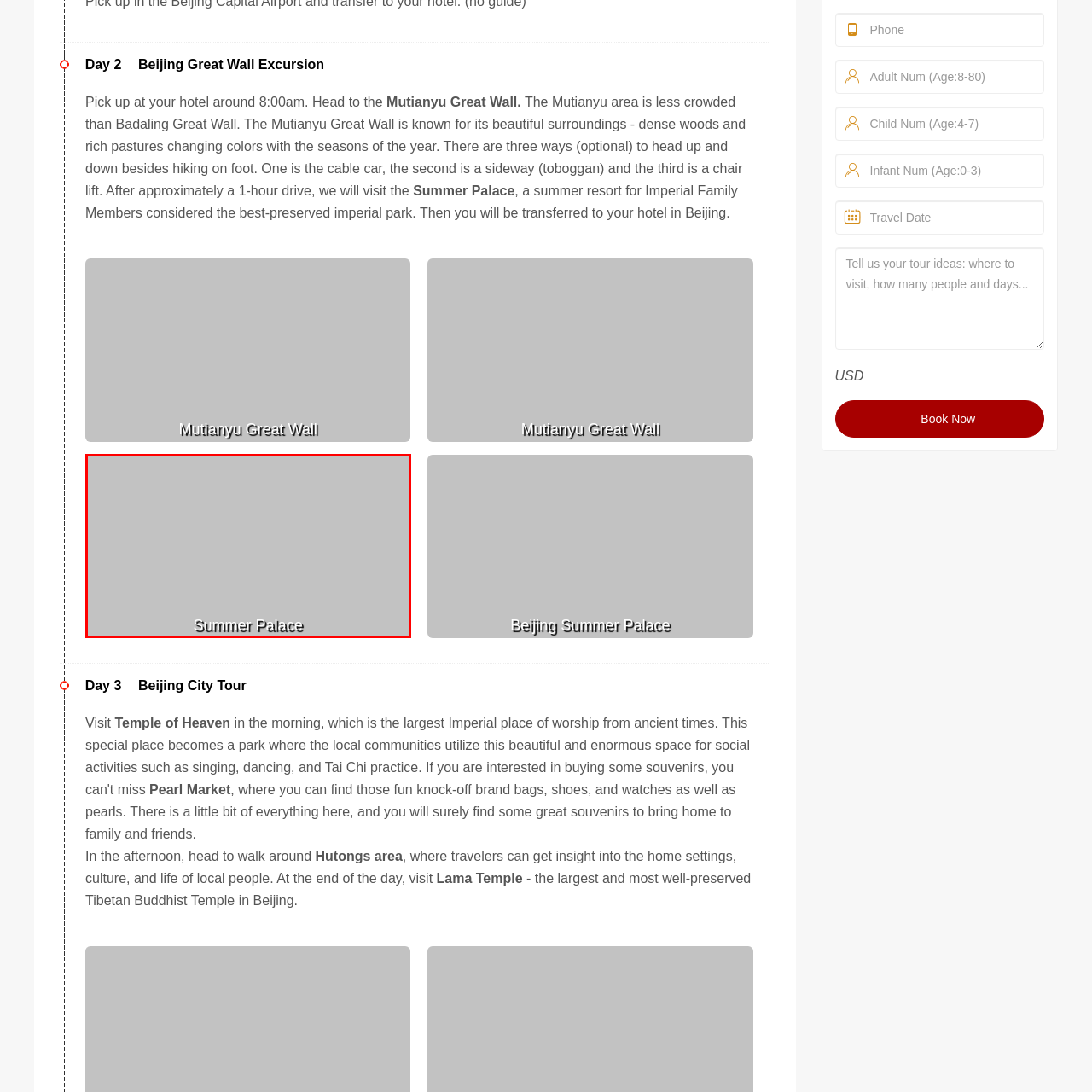Offer an in-depth description of the scene contained in the red rectangle.

Capture the beauty and history of the Summer Palace, a renowned imperial garden in Beijing, known for its stunning landscapes and cultural significance. This image invites you to explore the tranquility of its picturesque scenery, which features lush greenery, elegant pavilions, and serene lakes. As you plan your visit, immerse yourself in the rich heritage and artistry that make the Summer Palace a treasured site for both locals and travelers, offering a glimpse into the opulent life of China’s imperial family.